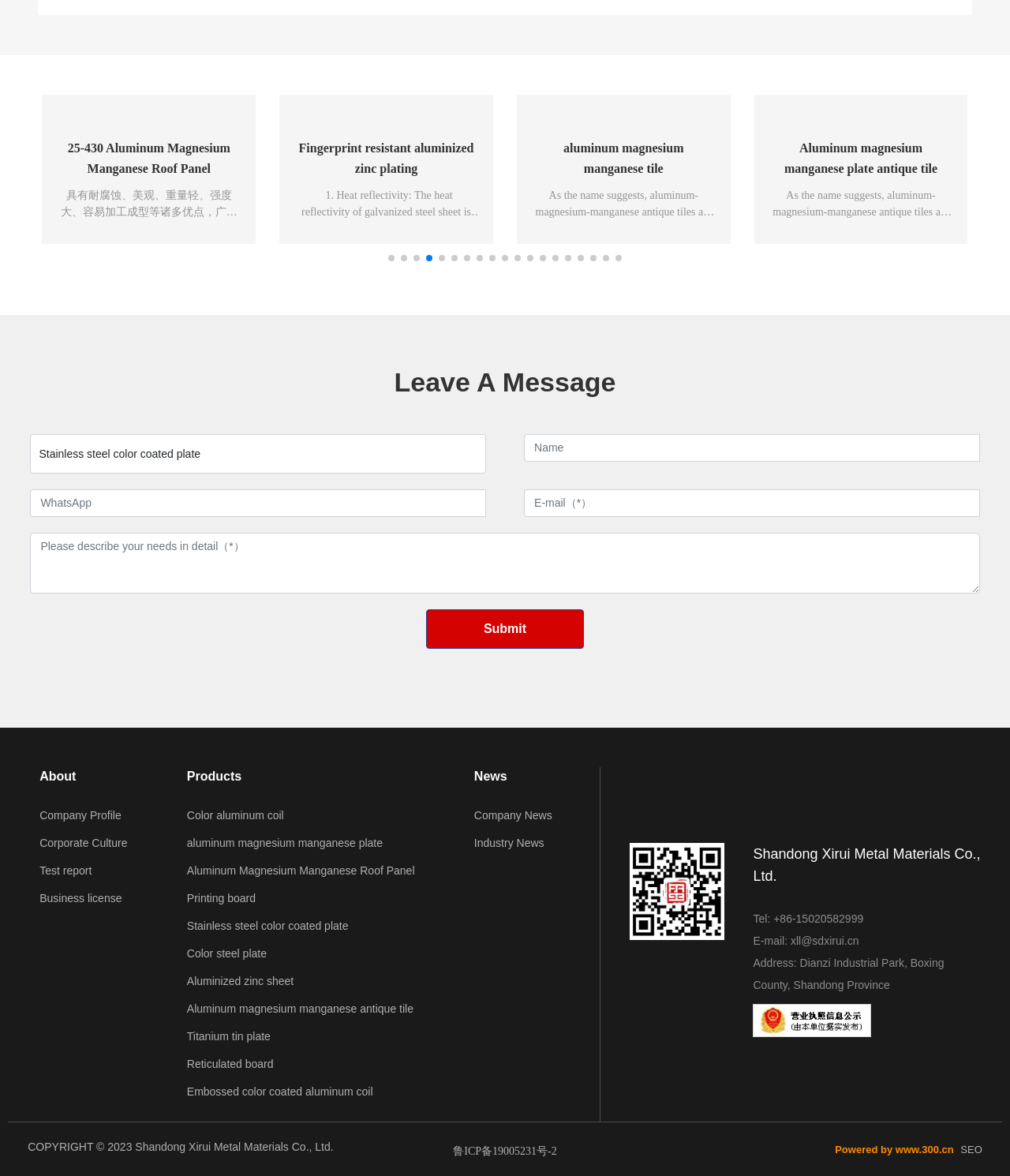Please specify the bounding box coordinates of the region to click in order to perform the following instruction: "Go to the 'About' page".

[0.039, 0.652, 0.162, 0.668]